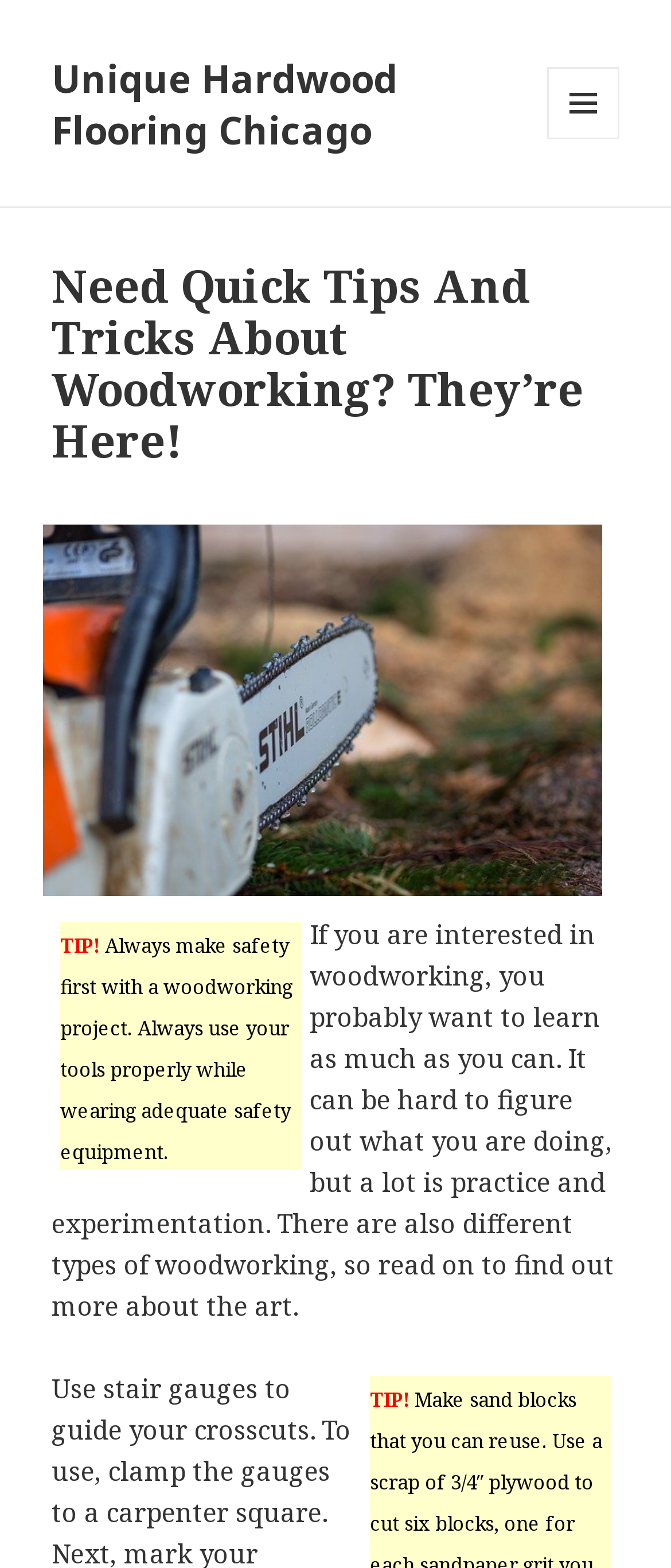Reply to the question with a single word or phrase:
What is the purpose of the image on the webpage?

Decoration or illustration